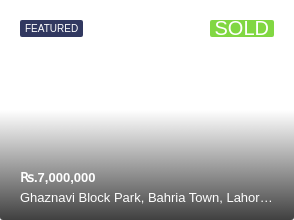Offer an in-depth description of the image.

The image showcases a property listing prominently marked as "FEATURED" at the top left, indicating its highlighted status among available options. To the right, it displays a bold "SOLD" label in vibrant green, suggesting that the property has successfully been purchased. 

The central text reveals that the property is priced at Rs. 7,000,000, offering potential buyers a clear indication of its market value. Below the price, the location is specified as "Ghaznavi Block Park, Bahria Town, Lahore," situating this property within a sought-after area known for its amenities and community features. This caption effectively communicates the essential details of the listing while emphasizing its sold status.